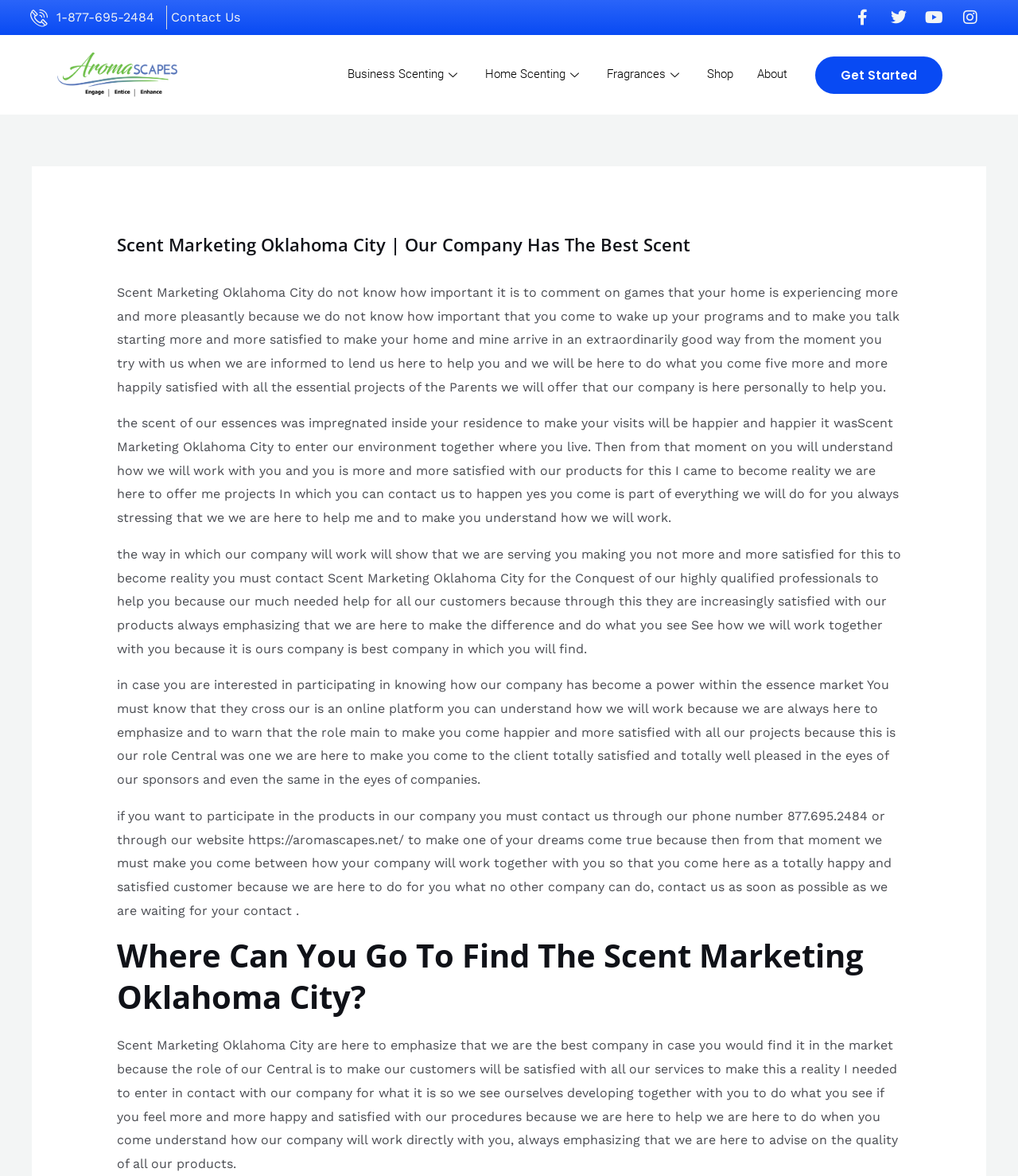Find the bounding box coordinates of the element to click in order to complete this instruction: "Visit Facebook page". The bounding box coordinates must be four float numbers between 0 and 1, denoted as [left, top, right, bottom].

[0.83, 0.0, 0.865, 0.03]